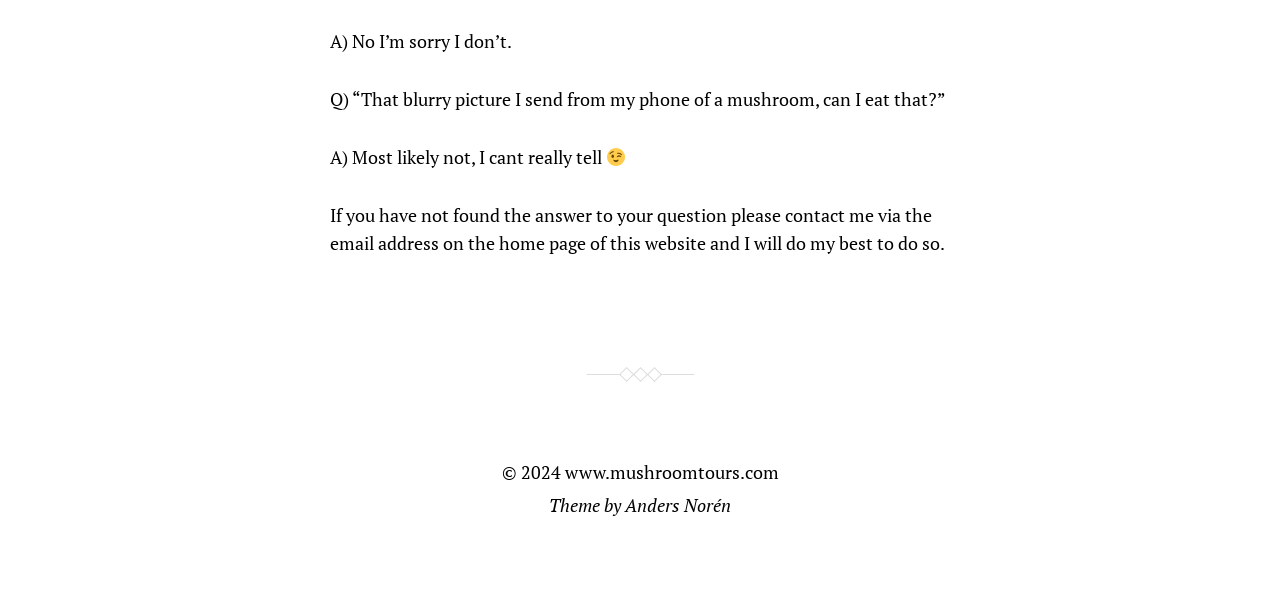Specify the bounding box coordinates (top-left x, top-left y, bottom-right x, bottom-right y) of the UI element in the screenshot that matches this description: www.mushroomtours.com

[0.441, 0.775, 0.608, 0.816]